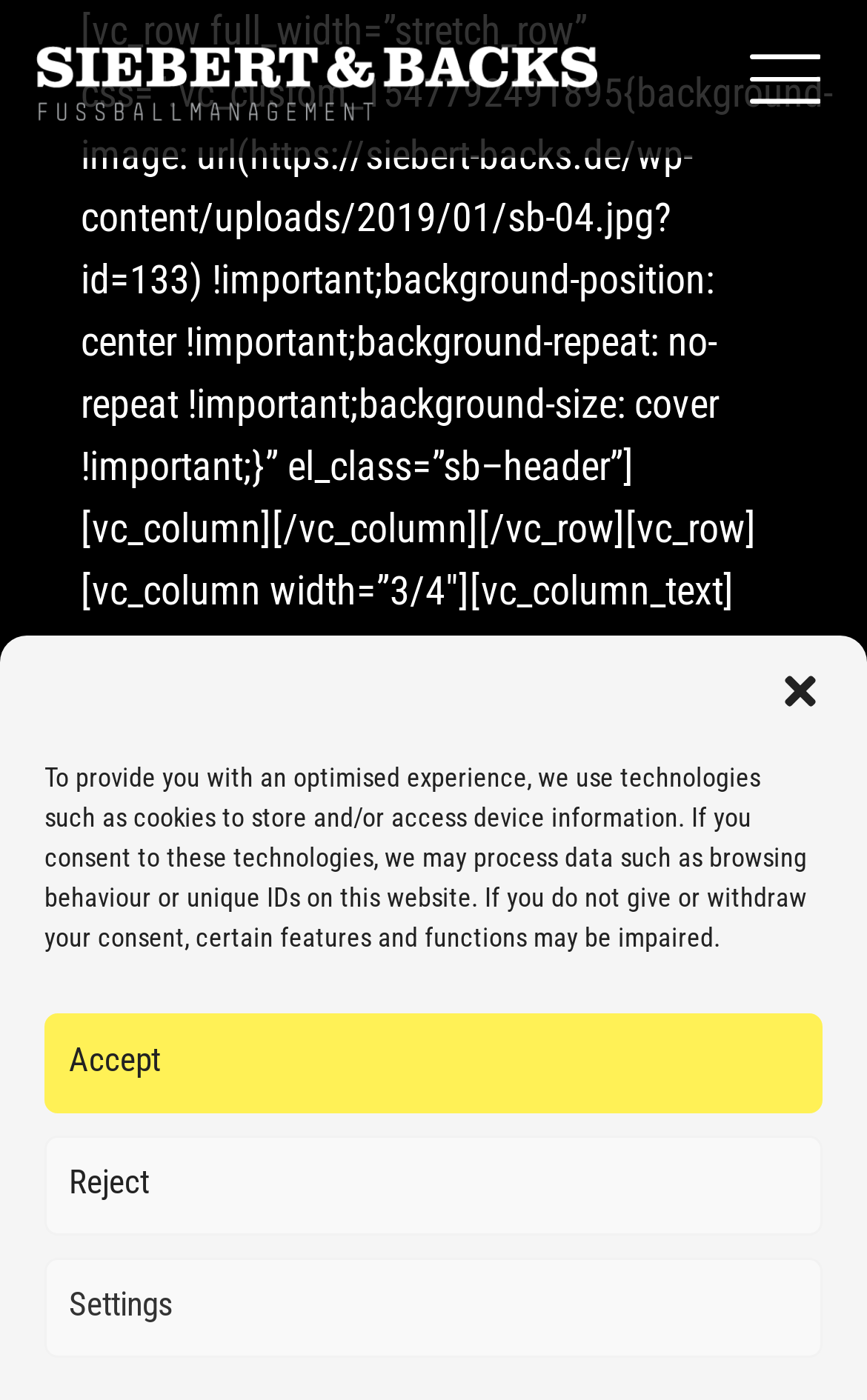Provide a brief response to the question using a single word or phrase: 
How many buttons are in the dialogue?

4